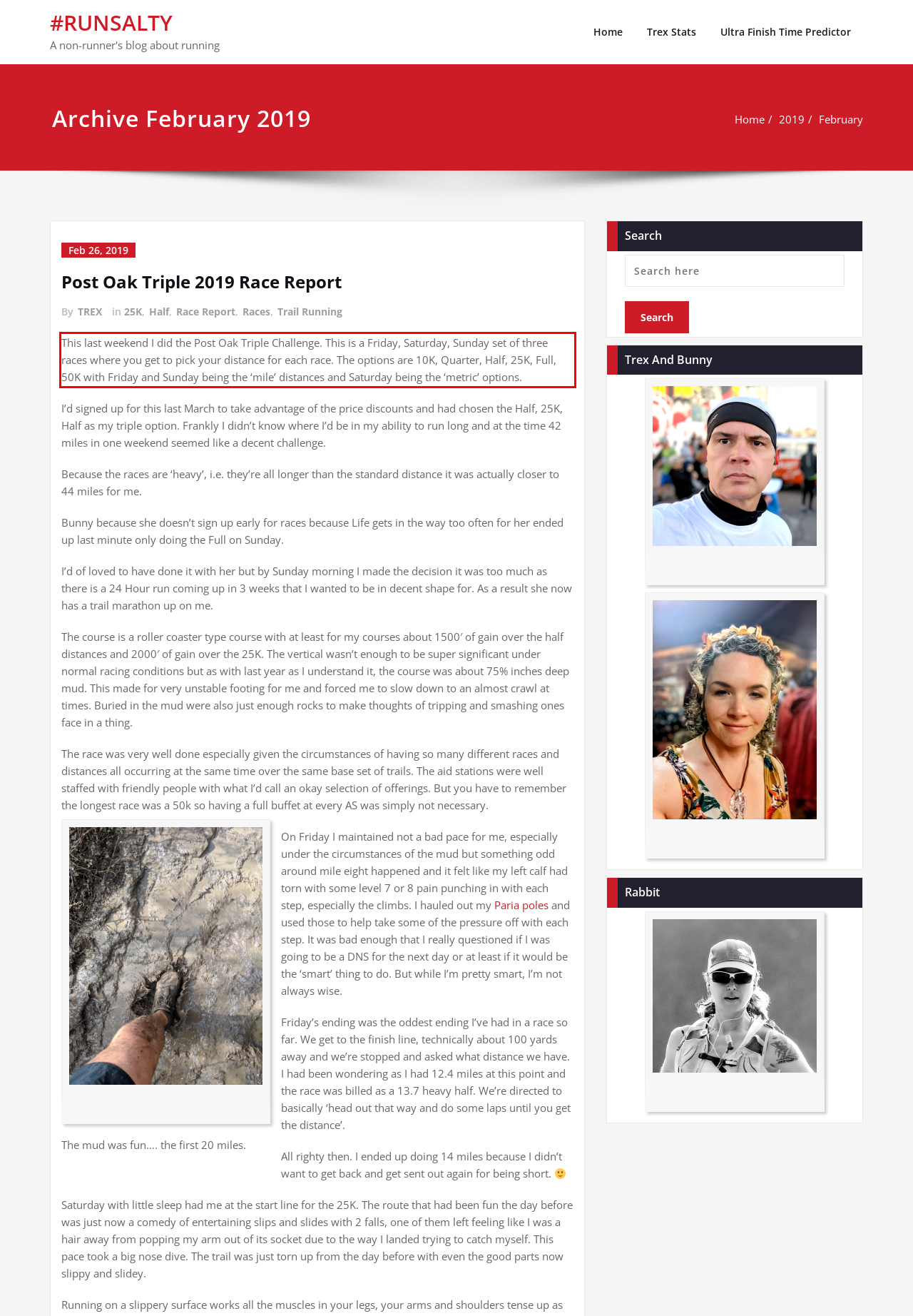Given a screenshot of a webpage containing a red bounding box, perform OCR on the text within this red bounding box and provide the text content.

This last weekend I did the Post Oak Triple Challenge. This is a Friday, Saturday, Sunday set of three races where you get to pick your distance for each race. The options are 10K, Quarter, Half, 25K, Full, 50K with Friday and Sunday being the ‘mile’ distances and Saturday being the ‘metric’ options.